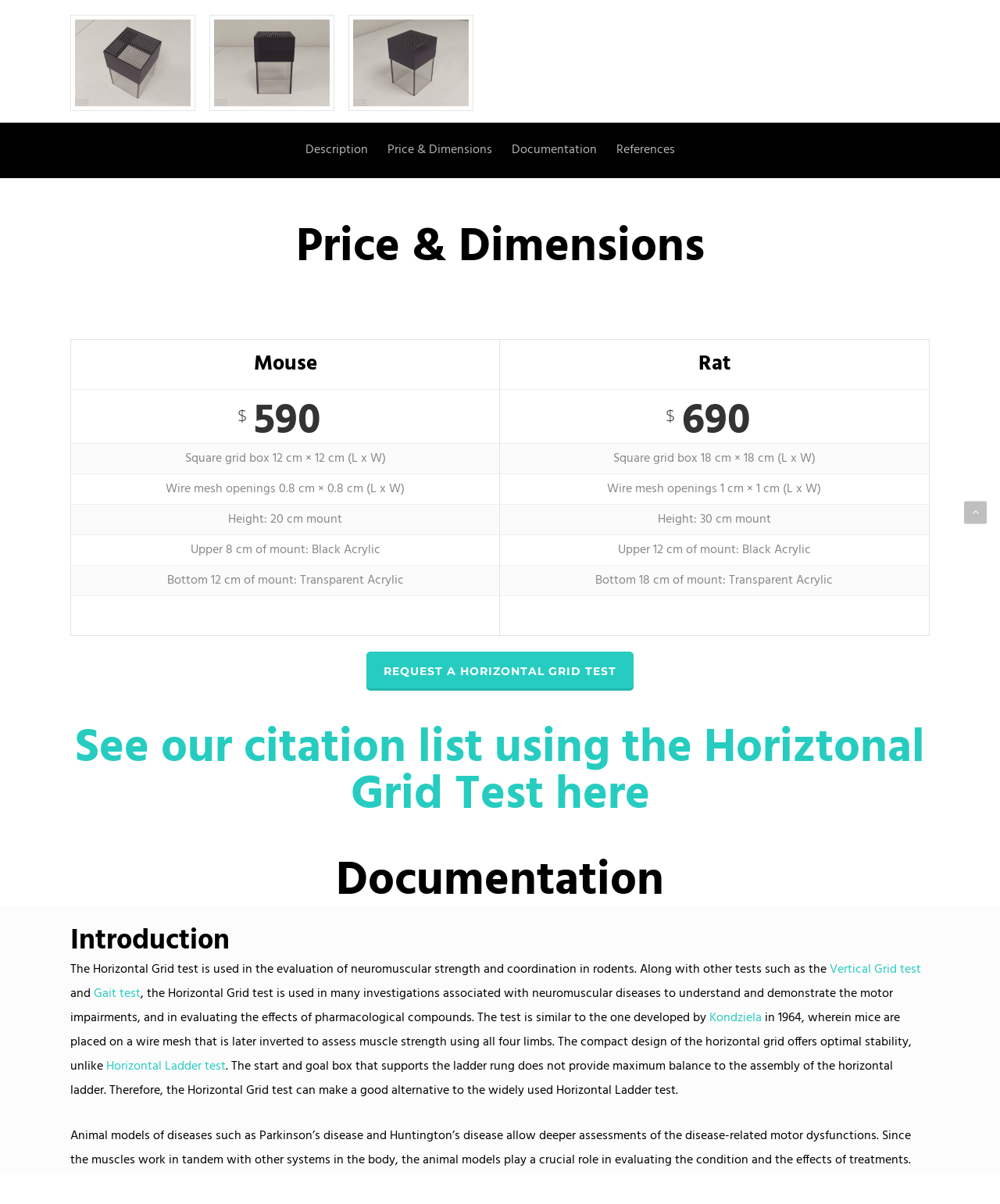Bounding box coordinates should be in the format (top-left x, top-left y, bottom-right x, bottom-right y) and all values should be floating point numbers between 0 and 1. Determine the bounding box coordinate for the UI element described as: Careers

[0.07, 0.179, 0.113, 0.196]